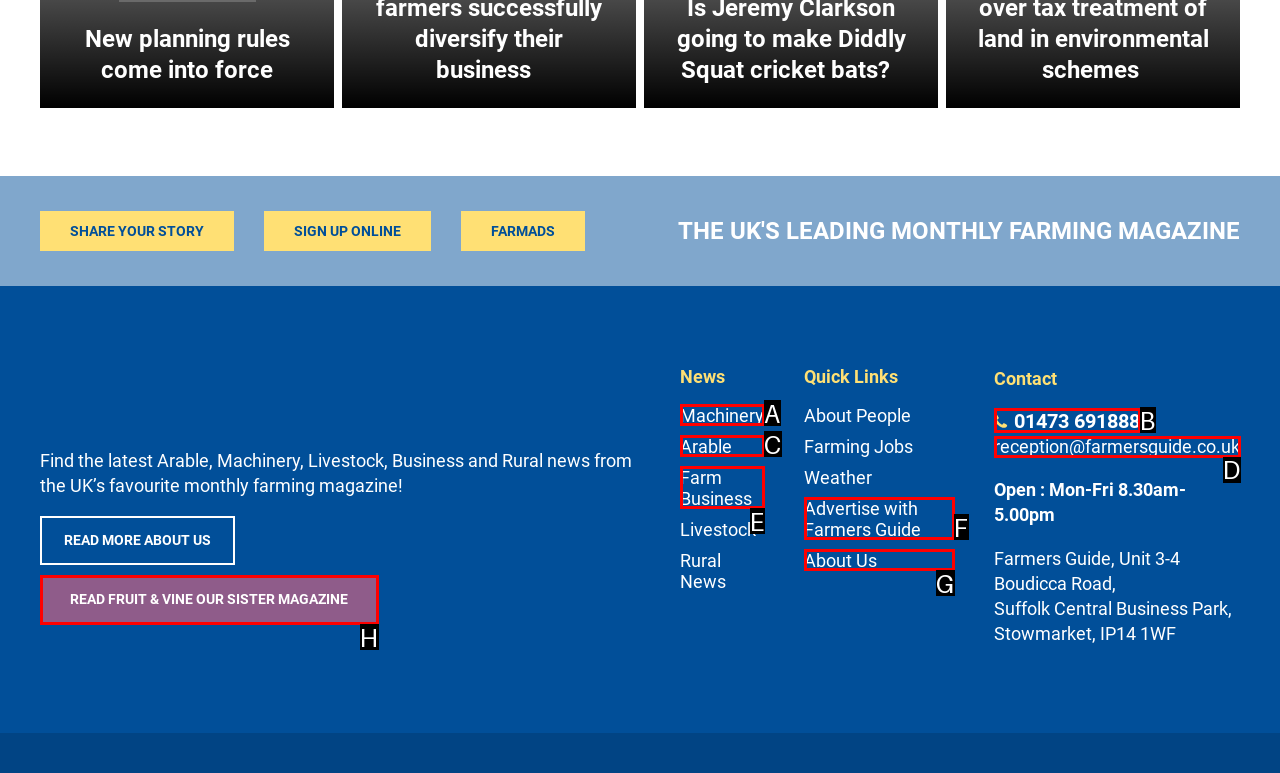With the description: Advertise with Farmers Guide, find the option that corresponds most closely and answer with its letter directly.

F